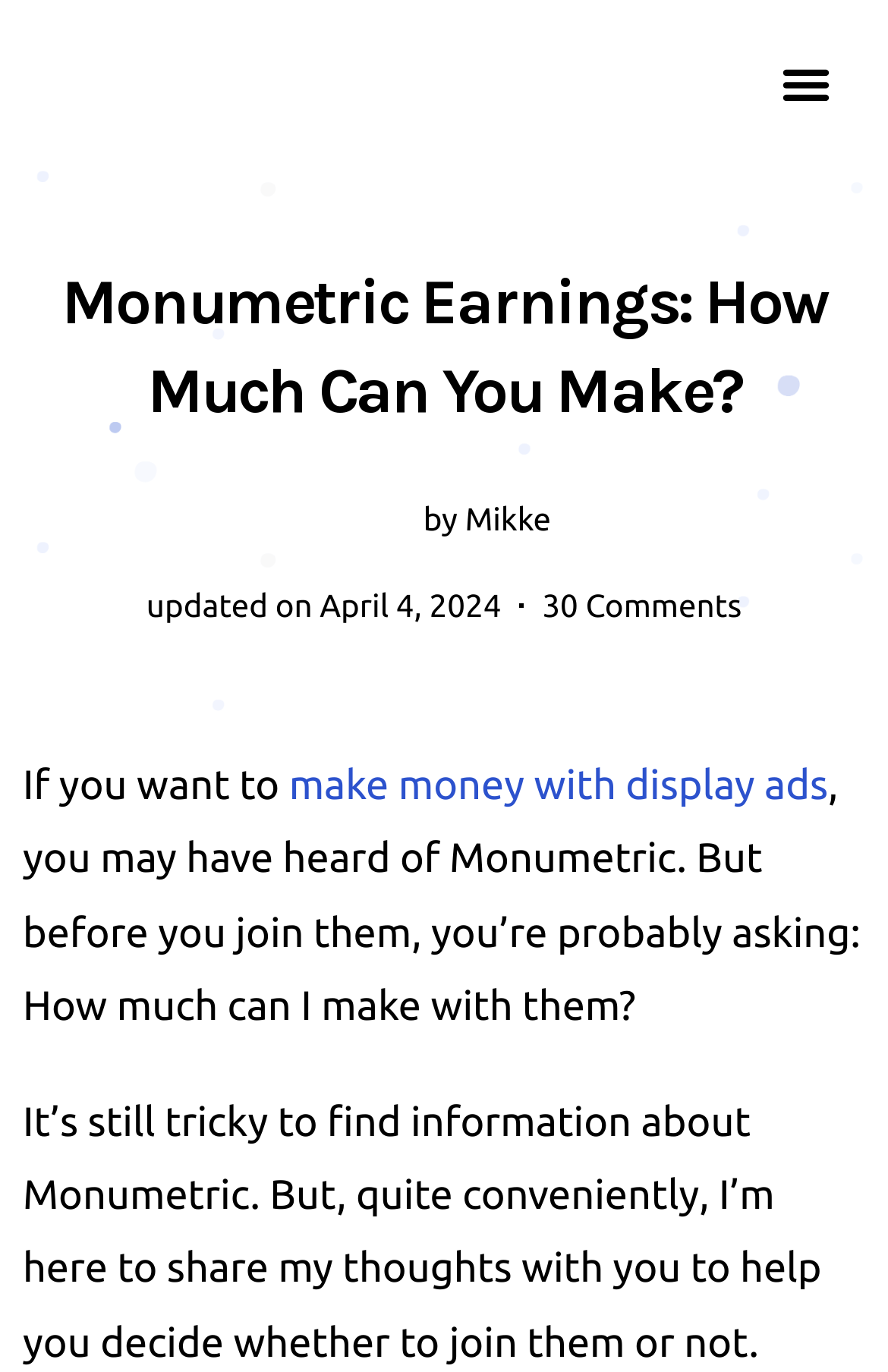Please give a succinct answer to the question in one word or phrase:
What is the name of the blogger?

Mikke